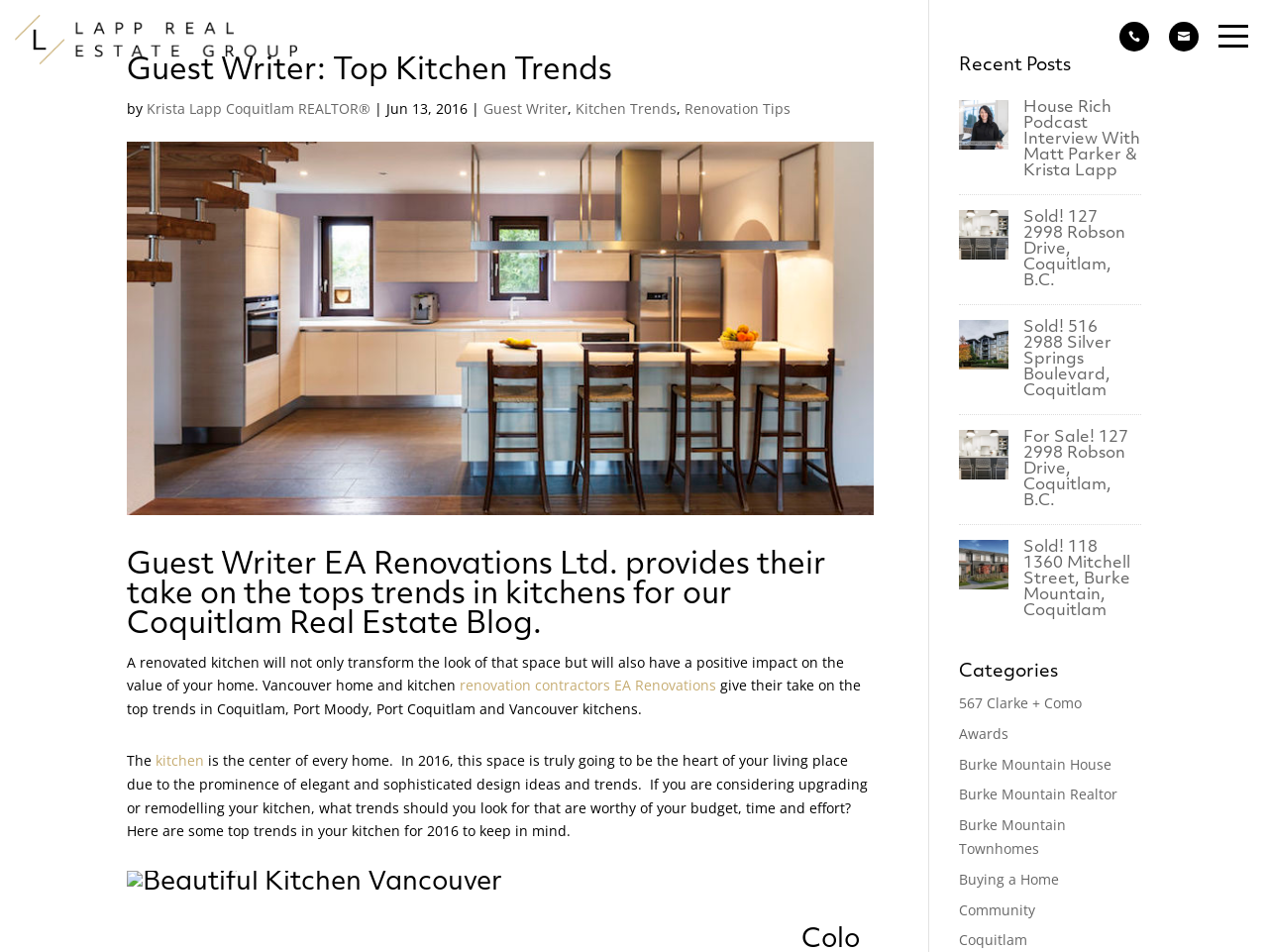Can you find the bounding box coordinates for the element to click on to achieve the instruction: "Click the link to Coquitlam Realtor Krista Lapp"?

[0.116, 0.104, 0.292, 0.124]